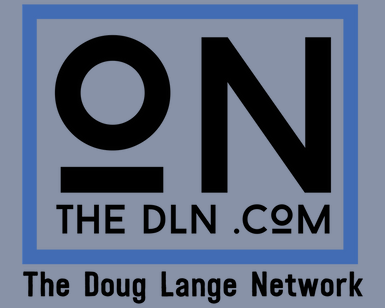Respond with a single word or short phrase to the following question: 
What is the color of the border framing the logo?

blue